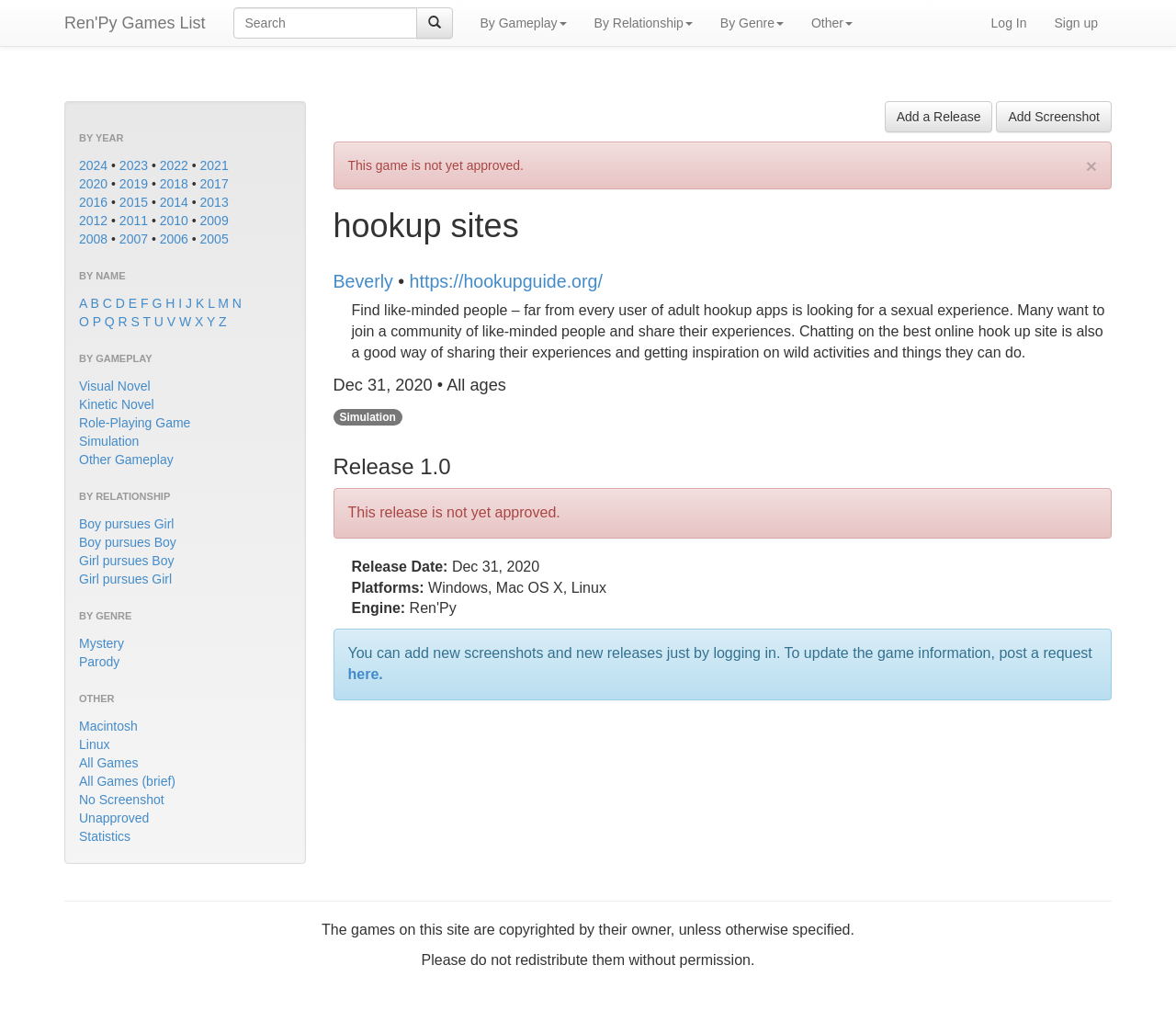Please identify the bounding box coordinates of the clickable region that I should interact with to perform the following instruction: "Search for a game". The coordinates should be expressed as four float numbers between 0 and 1, i.e., [left, top, right, bottom].

[0.198, 0.007, 0.354, 0.038]